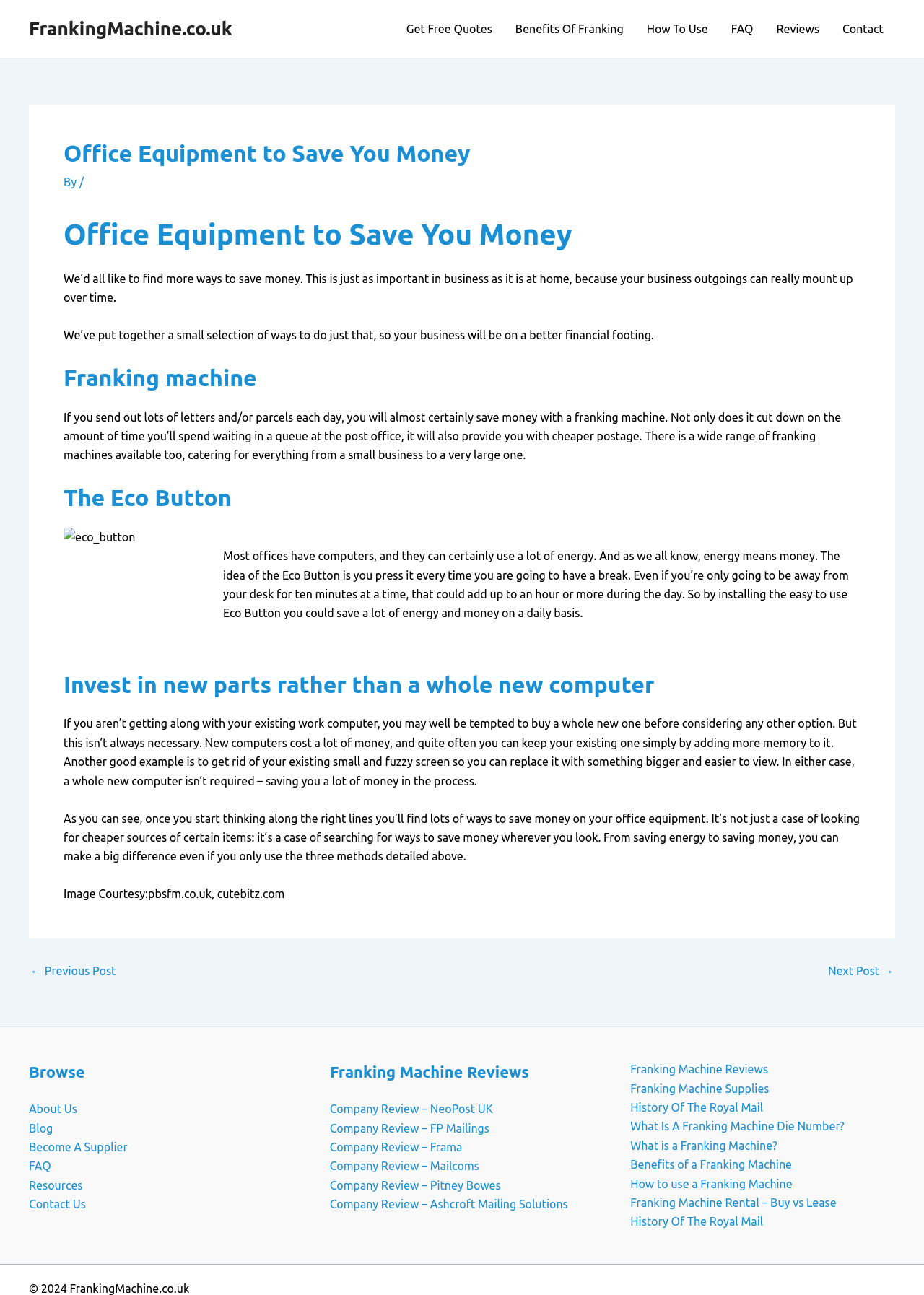What is the name of the website?
Identify the answer in the screenshot and reply with a single word or phrase.

FrankingMachine.co.uk